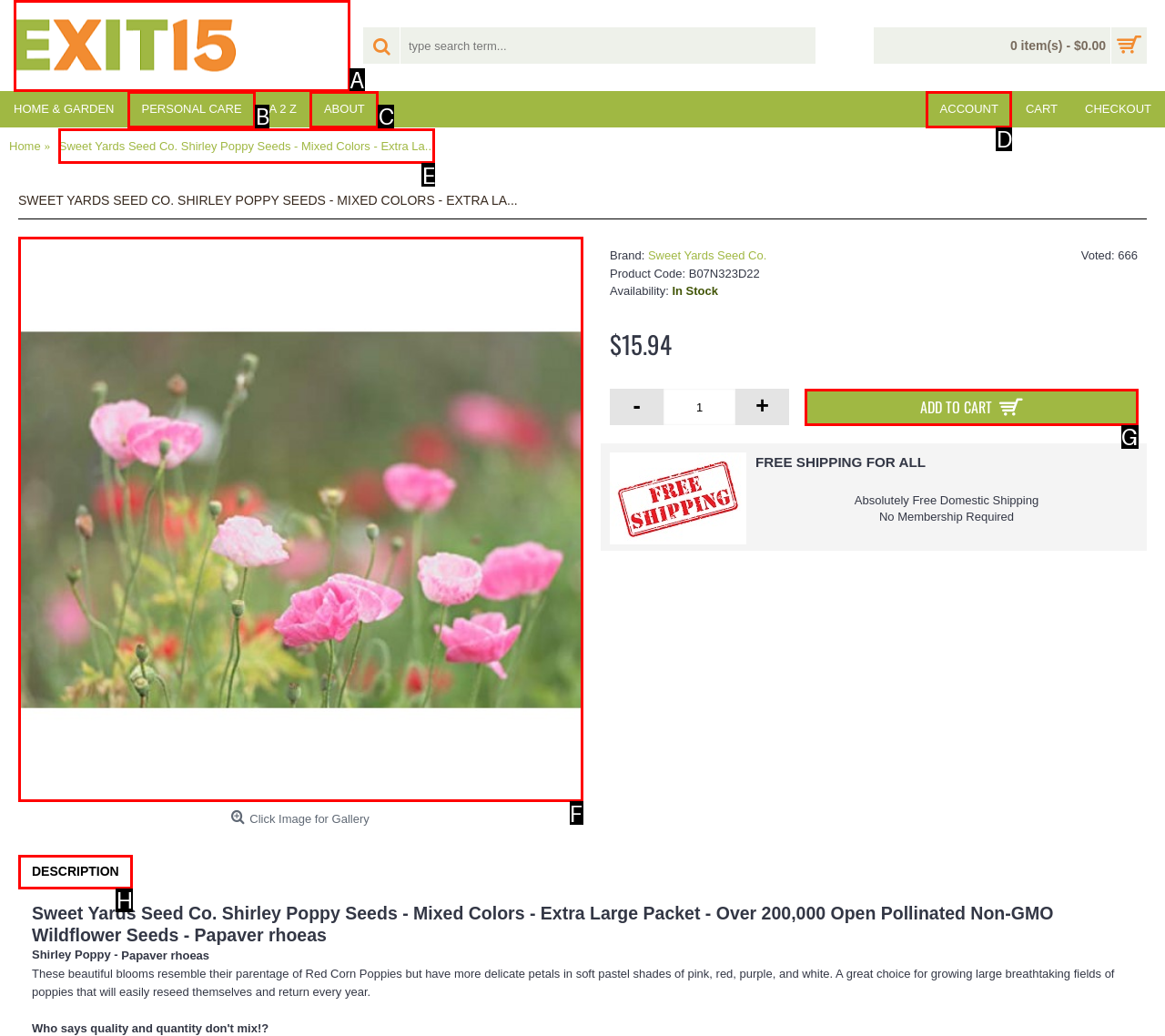Given the task: view product description, point out the letter of the appropriate UI element from the marked options in the screenshot.

F